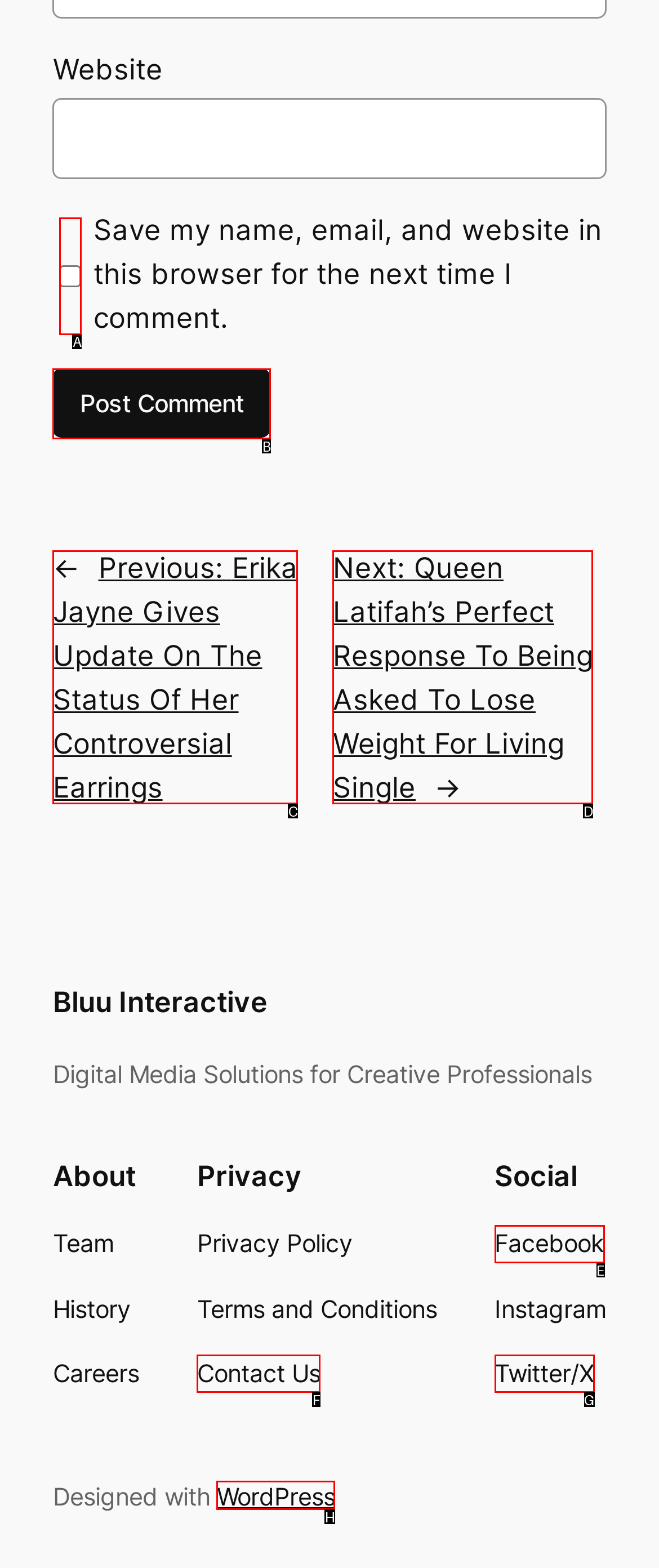Determine which letter corresponds to the UI element to click for this task: View Career Opportunities
Respond with the letter from the available options.

None